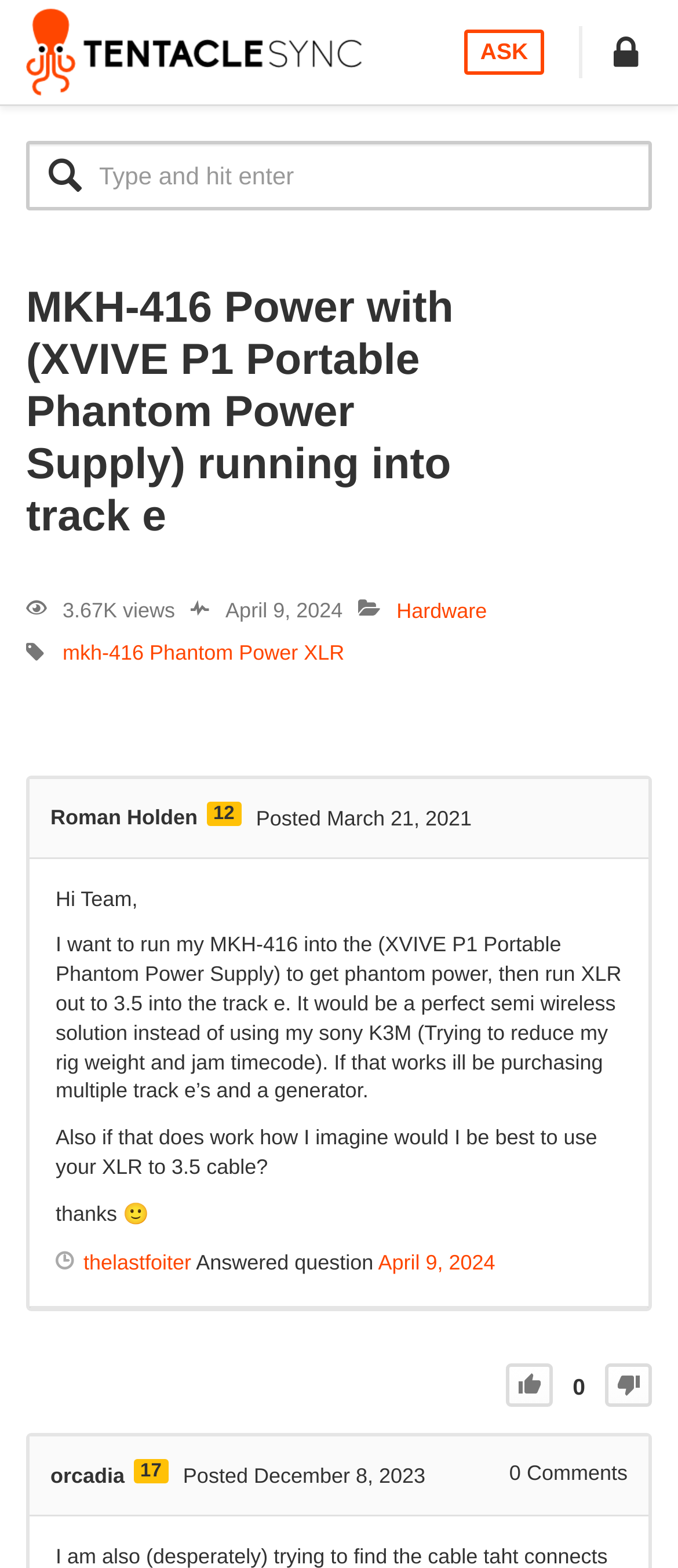Please identify the bounding box coordinates of the region to click in order to complete the given instruction: "Search for something in the forum". The coordinates should be four float numbers between 0 and 1, i.e., [left, top, right, bottom].

[0.038, 0.09, 0.962, 0.134]